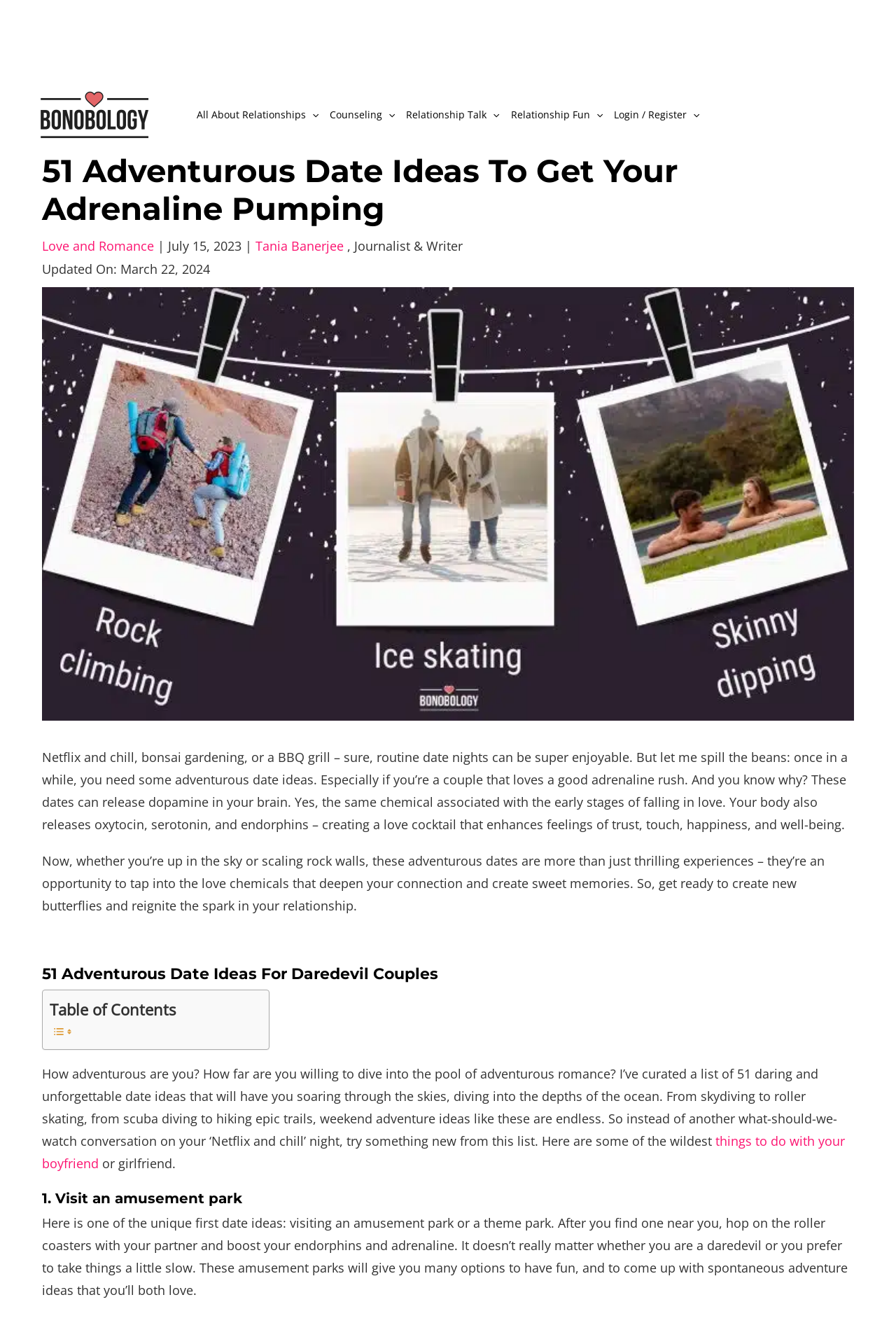Determine the bounding box coordinates of the clickable area required to perform the following instruction: "Read the article by Tania Banerjee". The coordinates should be represented as four float numbers between 0 and 1: [left, top, right, bottom].

[0.285, 0.177, 0.388, 0.189]